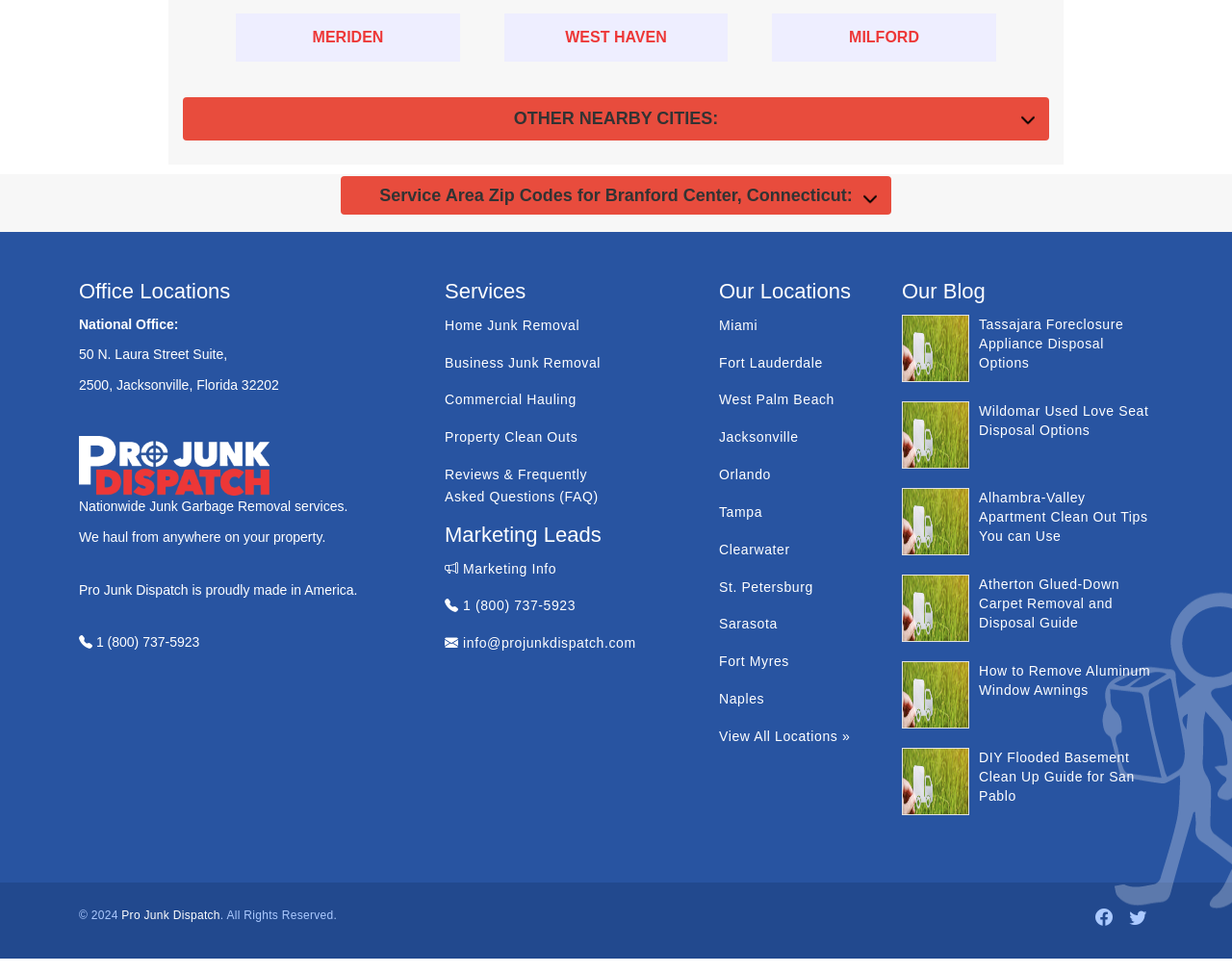Please find the bounding box coordinates of the element's region to be clicked to carry out this instruction: "Call the phone number".

[0.075, 0.651, 0.162, 0.667]